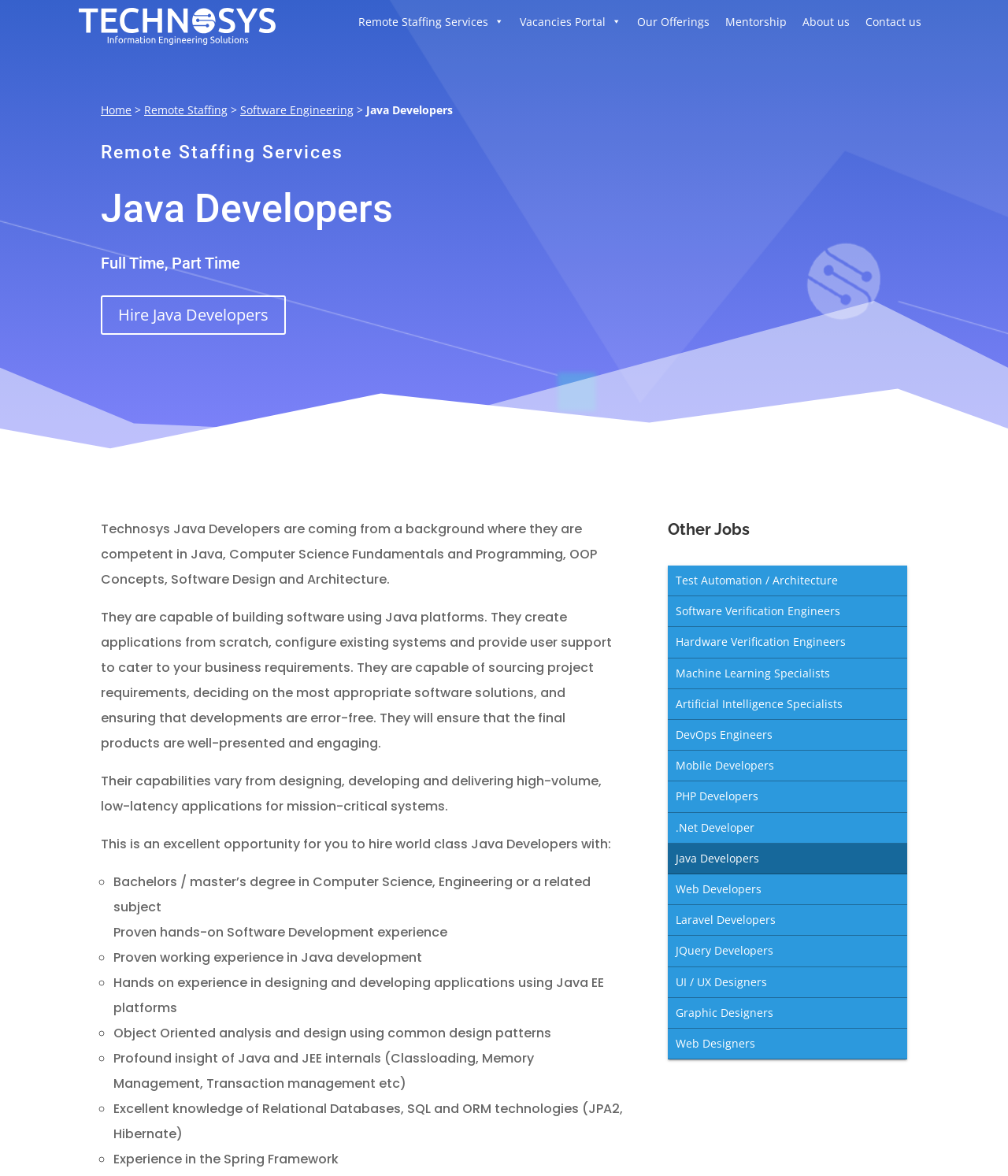Explain the webpage's layout and main content in detail.

The webpage is about Technosys Java Developers, showcasing their skills and expertise in Java development. At the top, there is a navigation menu with links to "Remote Staffing Services", "Vacancies Portal", "Our Offerings", "Mentorship", "About us", and "Contact us". Below this menu, there is a secondary navigation menu with links to "Home", "Remote Staffing", and "Software Engineering".

The main content of the page is divided into two sections. The first section describes the capabilities of Technosys Java Developers, stating that they are competent in Java, Computer Science Fundamentals, and Programming, and can build software using Java platforms. This section also outlines their skills in designing, developing, and delivering high-volume, low-latency applications.

The second section lists the qualifications and experience required to hire a Java Developer, including a Bachelor's or Master's degree in Computer Science, proven hands-on software development experience, and proficiency in Java development, among others.

On the right side of the page, there is a list of "Other Jobs" with links to various job postings, including Test Automation/Architecture, Software Verification Engineers, Hardware Verification Engineers, and more.